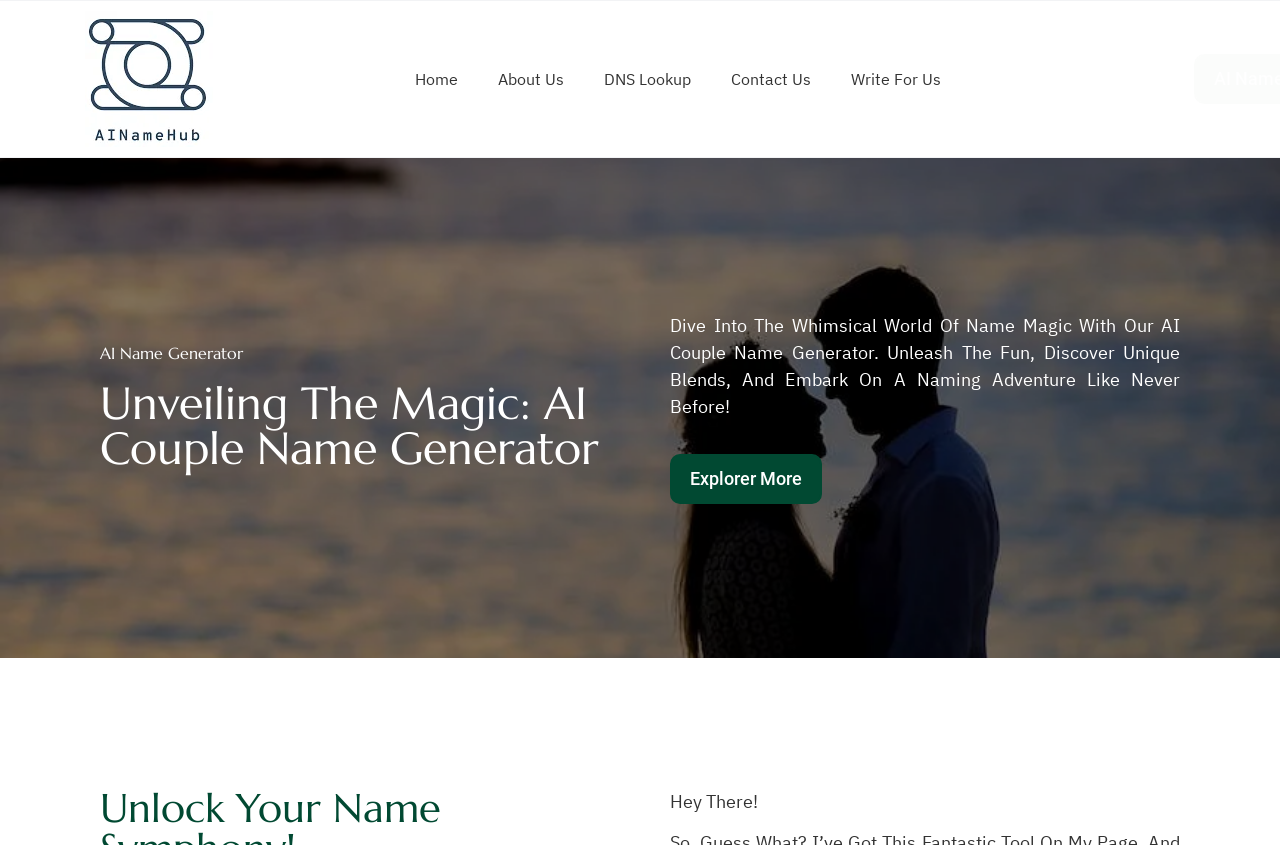What is the call-to-action below the introductory text?
Carefully analyze the image and provide a detailed answer to the question.

After reading the introductory text, users are encouraged to 'Explore More' to learn more about the AI Couple Name Generator and its features.